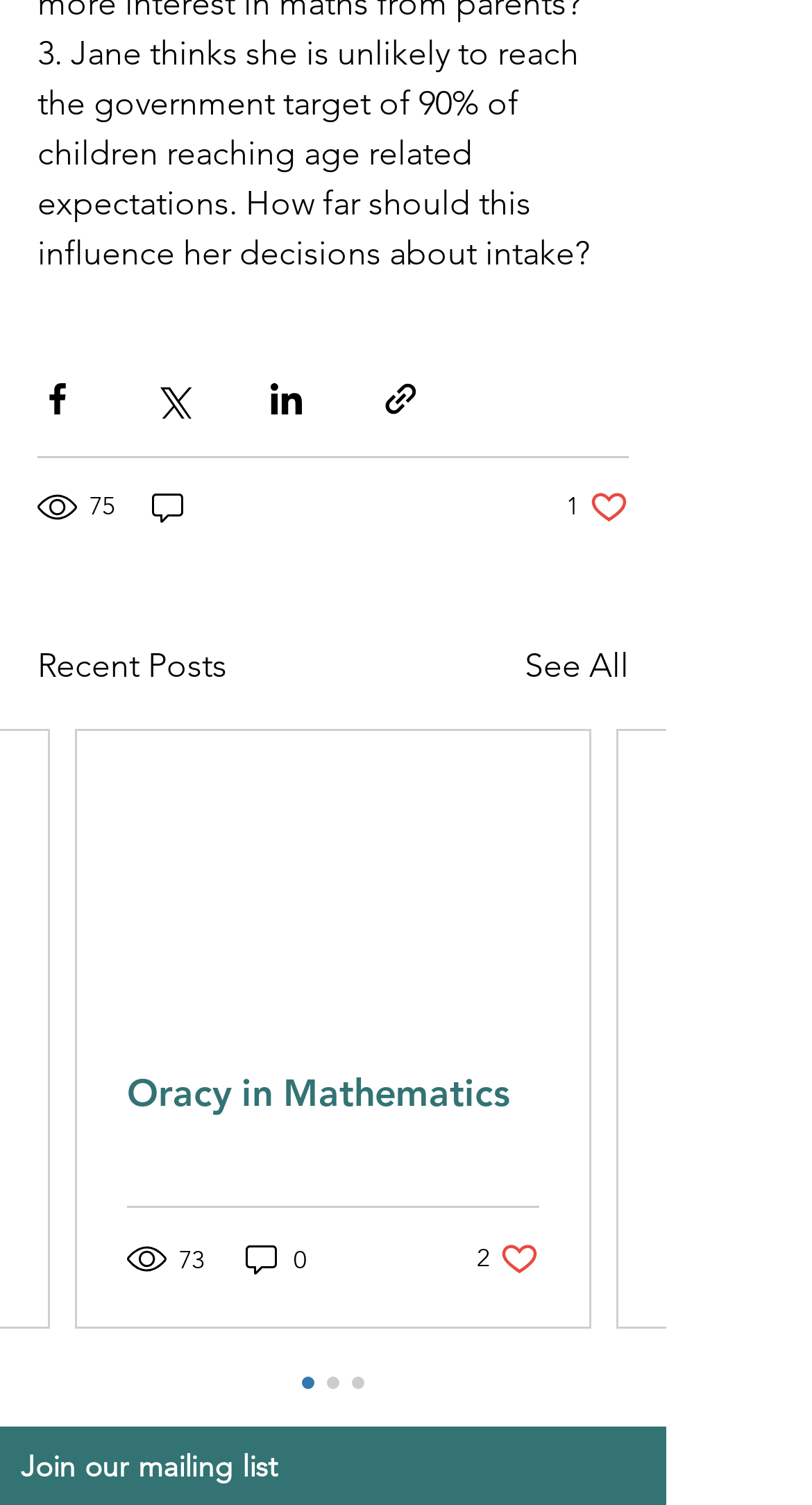Kindly respond to the following question with a single word or a brief phrase: 
How many views does the second post have?

73 views